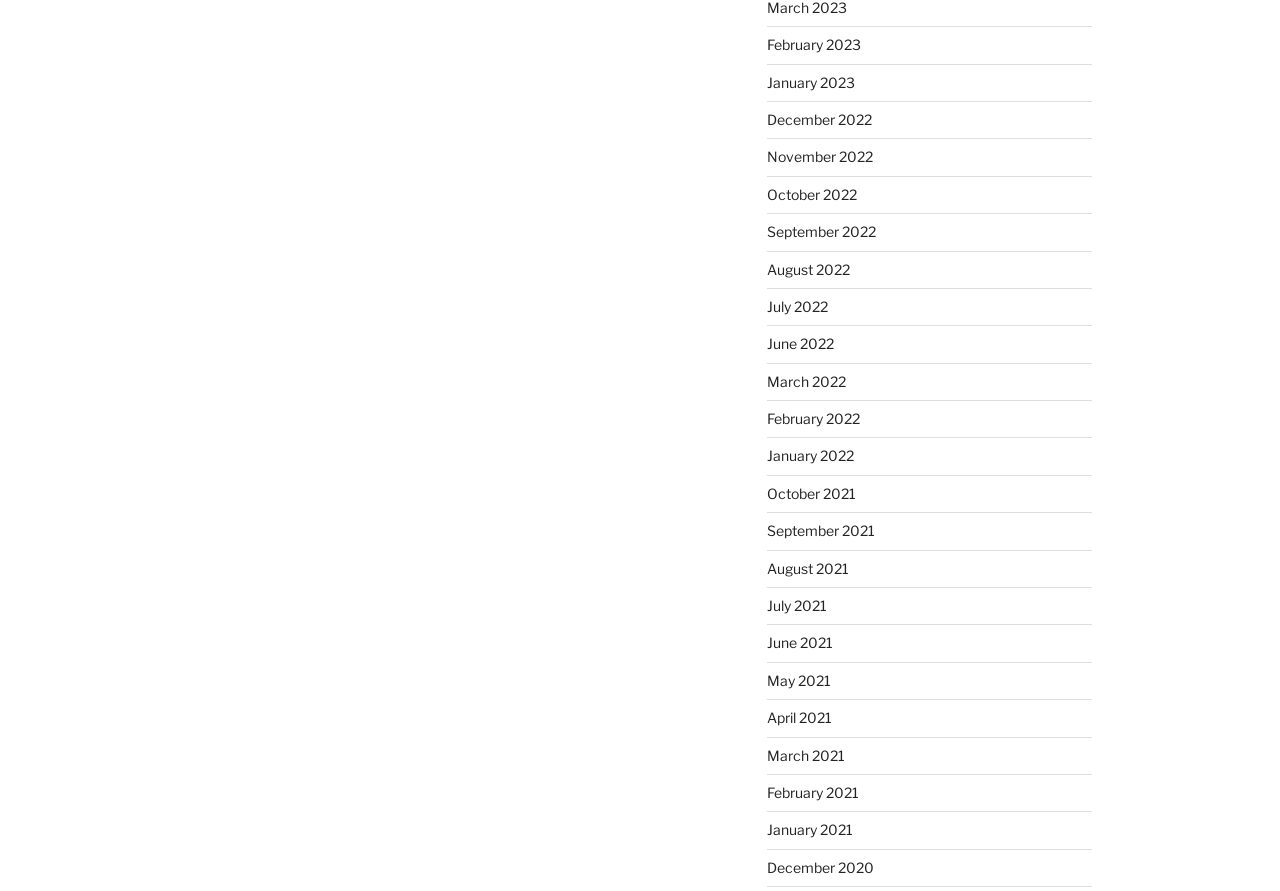Please specify the bounding box coordinates of the region to click in order to perform the following instruction: "browse December 2020".

[0.599, 0.964, 0.682, 0.983]